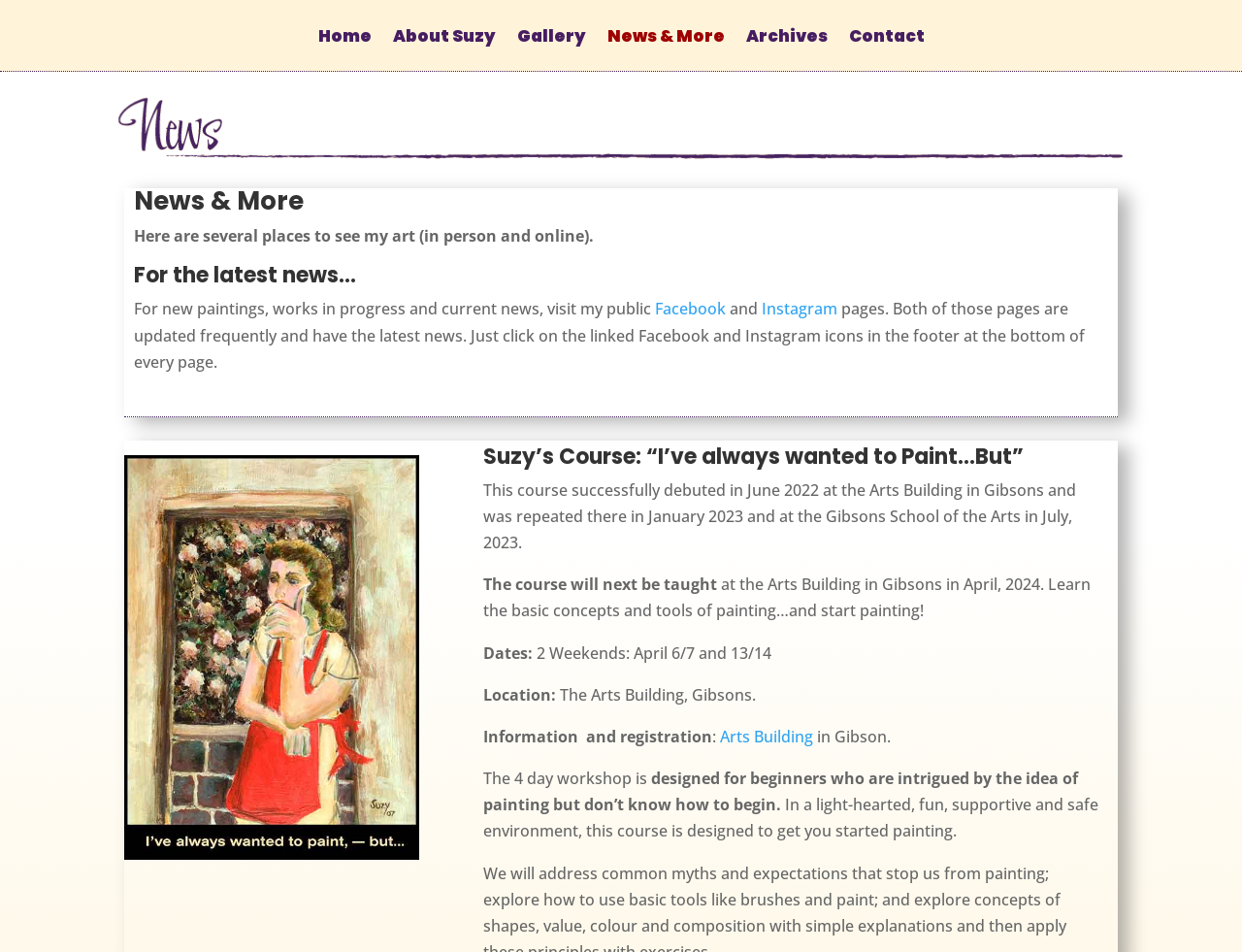Please provide a comprehensive response to the question based on the details in the image: What is the title of Suzy's course?

The course title can be found in the heading 'Suzy’s Course: “I’ve always wanted to Paint…But”', which indicates that the course is about painting and is designed for beginners.